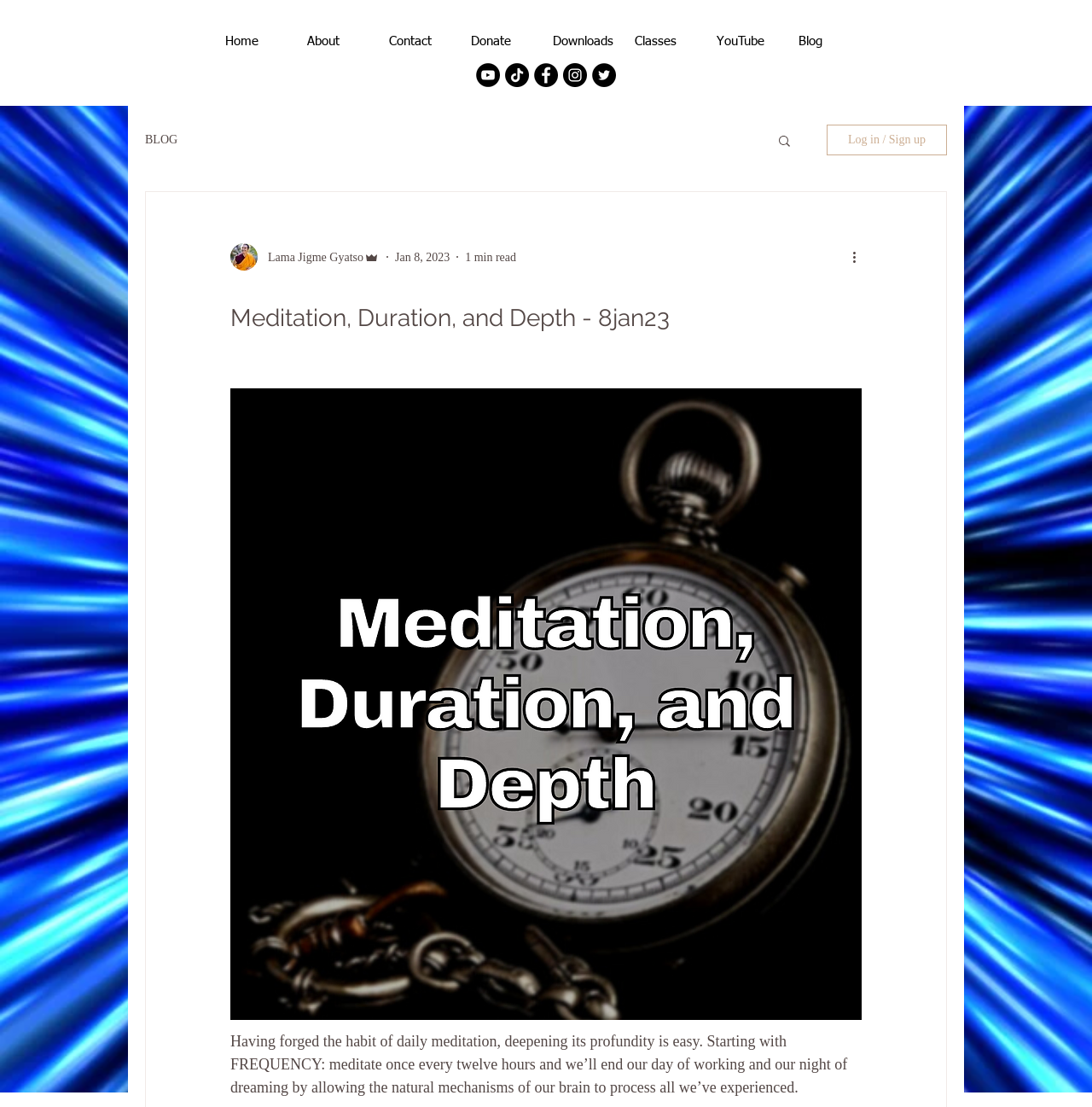Find the bounding box coordinates for the element that must be clicked to complete the instruction: "read the blog". The coordinates should be four float numbers between 0 and 1, indicated as [left, top, right, bottom].

[0.133, 0.096, 0.695, 0.157]